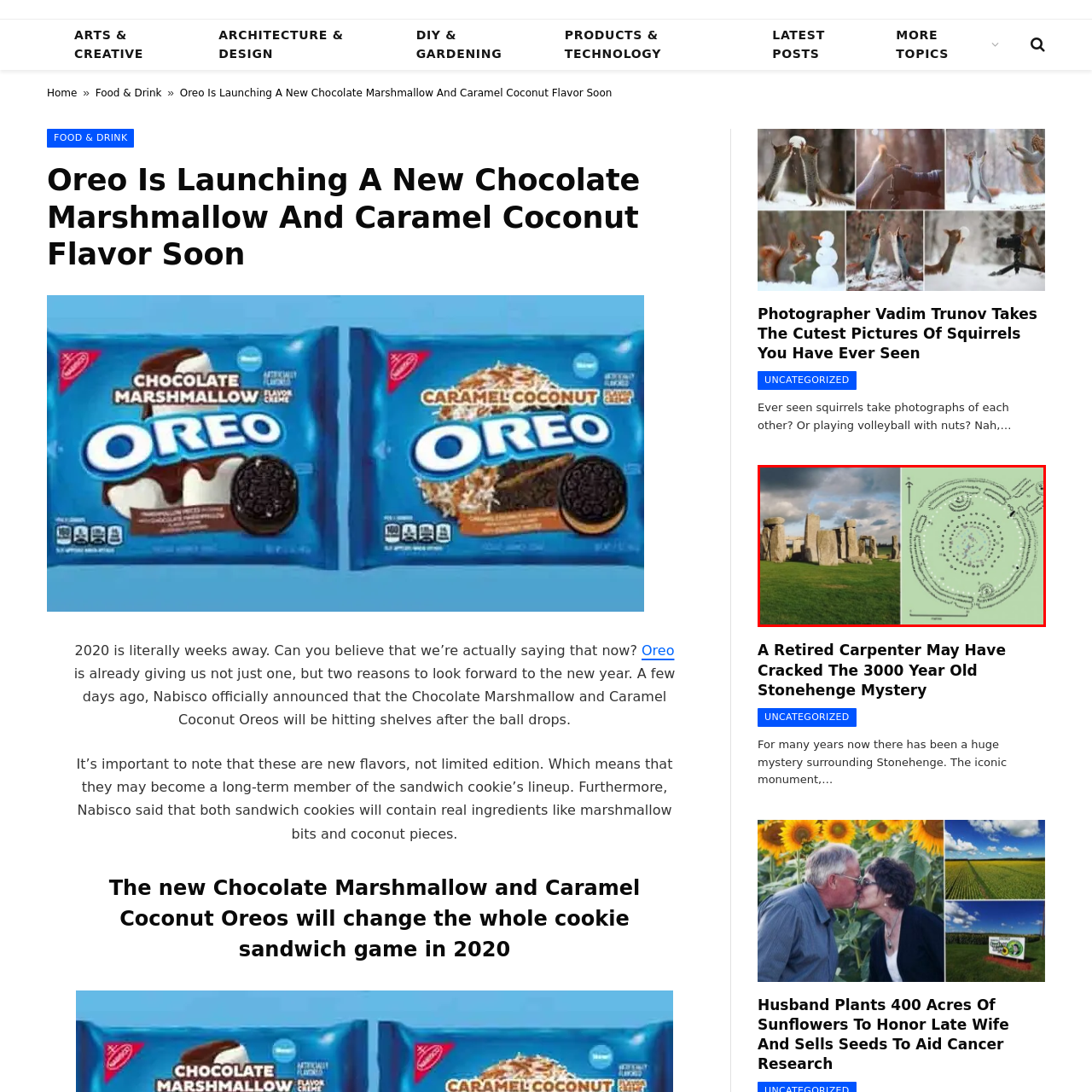Give an elaborate description of the visual elements within the red-outlined box.

The image features a captivating dual presentation related to the ancient monument Stonehenge. On the left, a stunning photograph showcases the iconic stone formation, characterized by its towering lintels, arranged in a circular layout, against a dynamic sky that hints at the passing of time. The lush green field surrounding the stones adds to the monument's grandeur, emphasizing its historical significance. 

On the right, there is a detailed diagram, likely depicting the layout of the Stonehenge site, featuring concentric circles and various markers. This diagram may illustrate the placements of different stones, suggesting intricate planning and purpose behind the monument's construction. Together, these visuals encapsulate the mystery and allure of Stonehenge, complemented by headlines emphasizing recent discoveries about the site, such as insights from a retired carpenter who may have unraveled some of its long-standing secrets. This combination of imagery and information invites viewers to delve deeper into the enigmatic history of this prehistoric landmark.